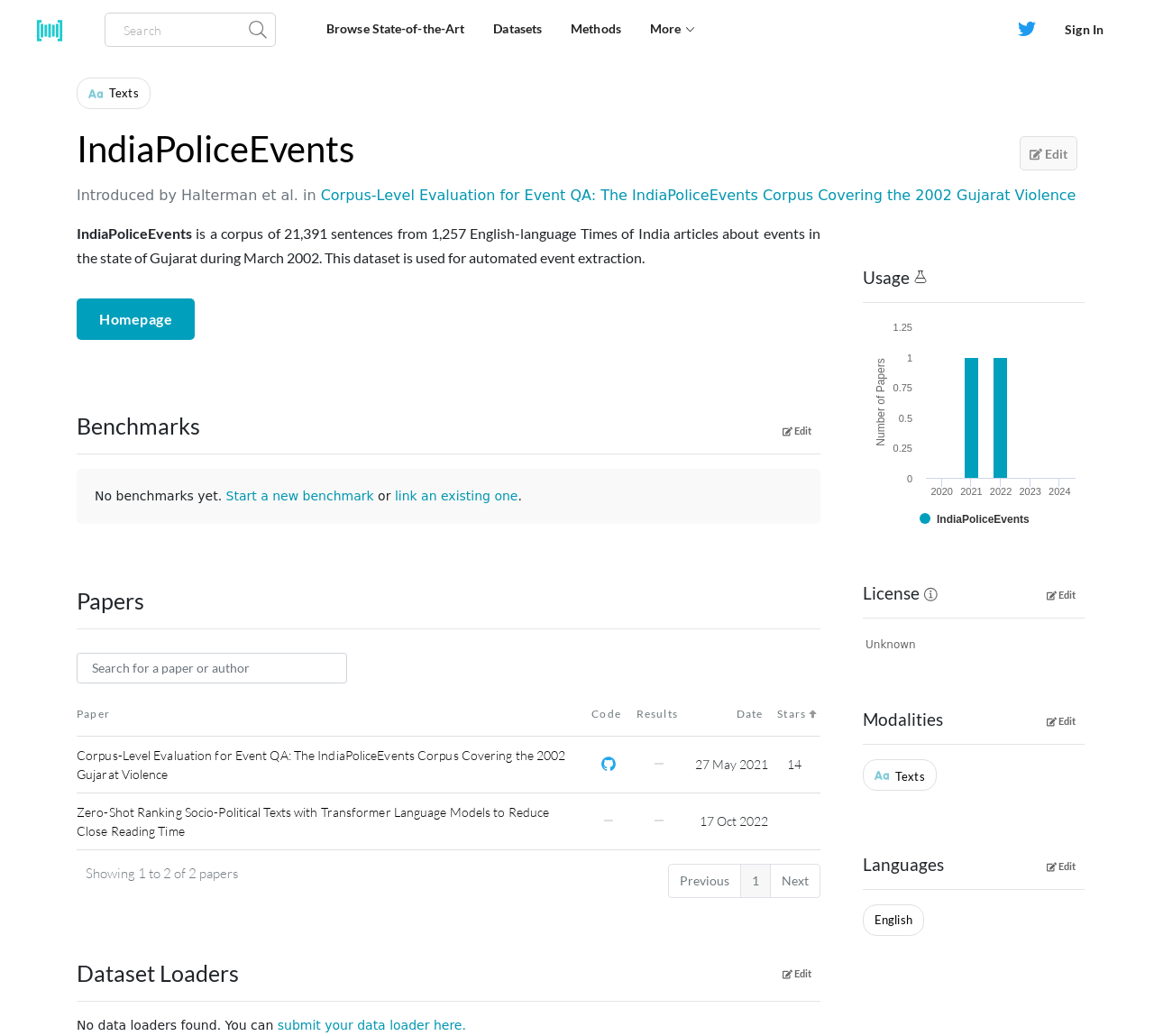Provide the bounding box coordinates of the HTML element this sentence describes: "parent_node: Browse State-of-the-Art". The bounding box coordinates consist of four float numbers between 0 and 1, i.e., [left, top, right, bottom].

[0.031, 0.01, 0.055, 0.047]